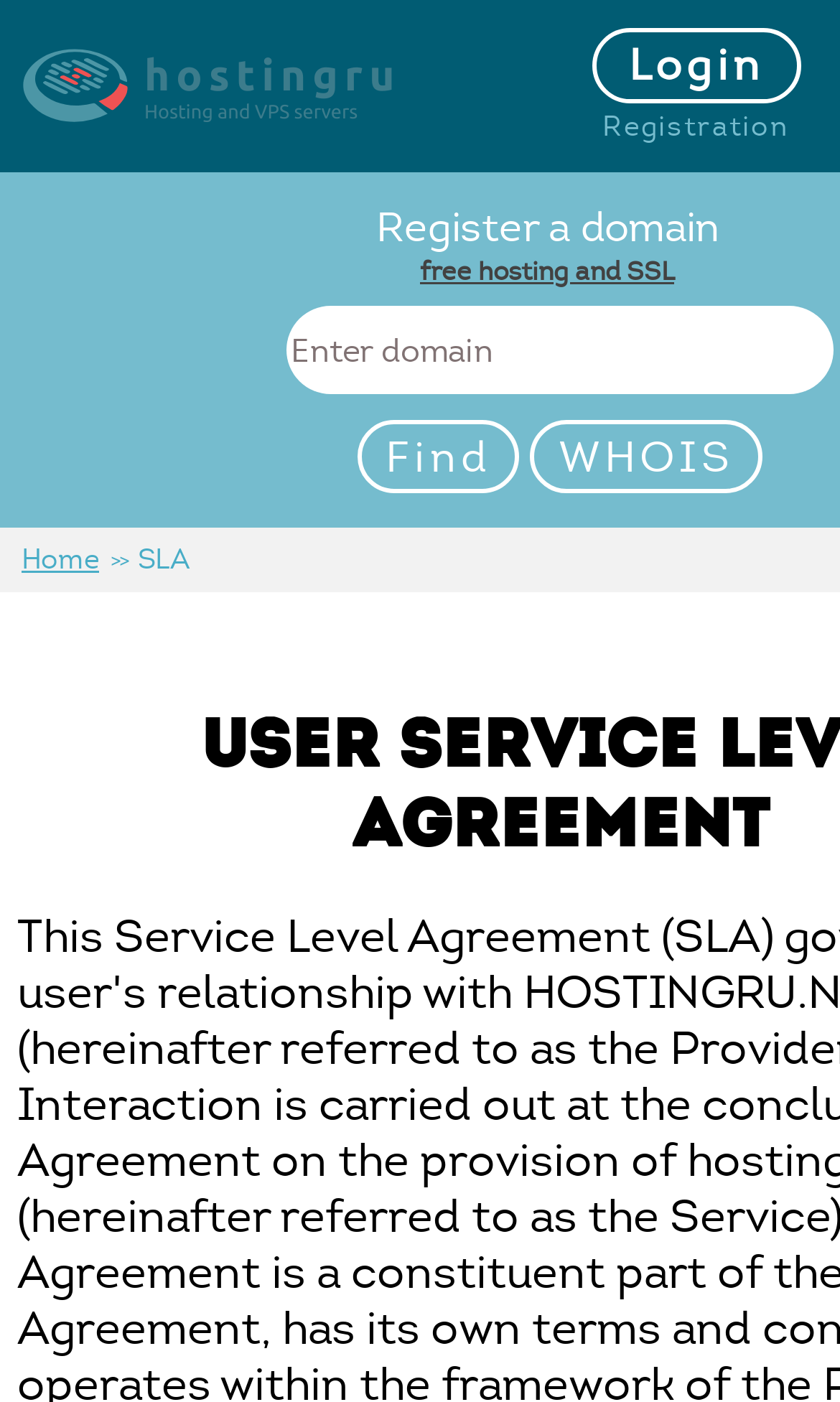What is the purpose of the agreement? From the image, respond with a single word or brief phrase.

Service Level Agreement